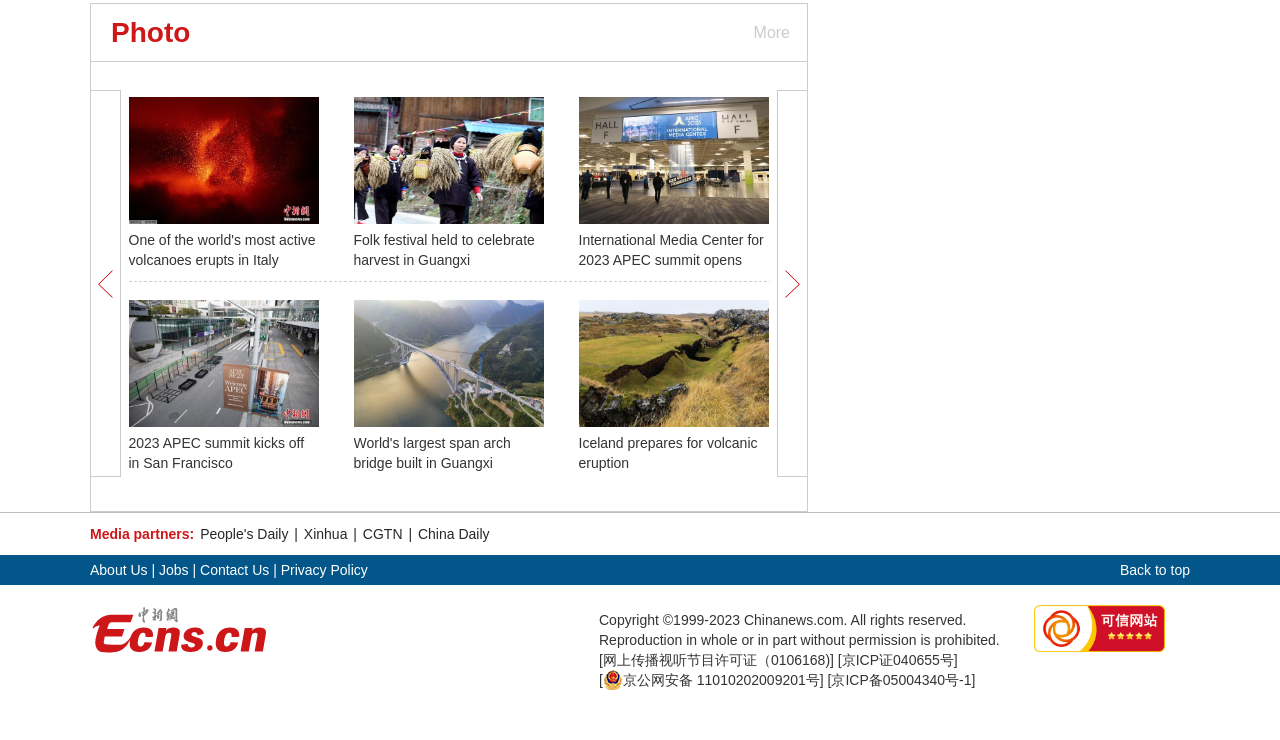How many media partners are listed?
Look at the image and answer the question with a single word or phrase.

5